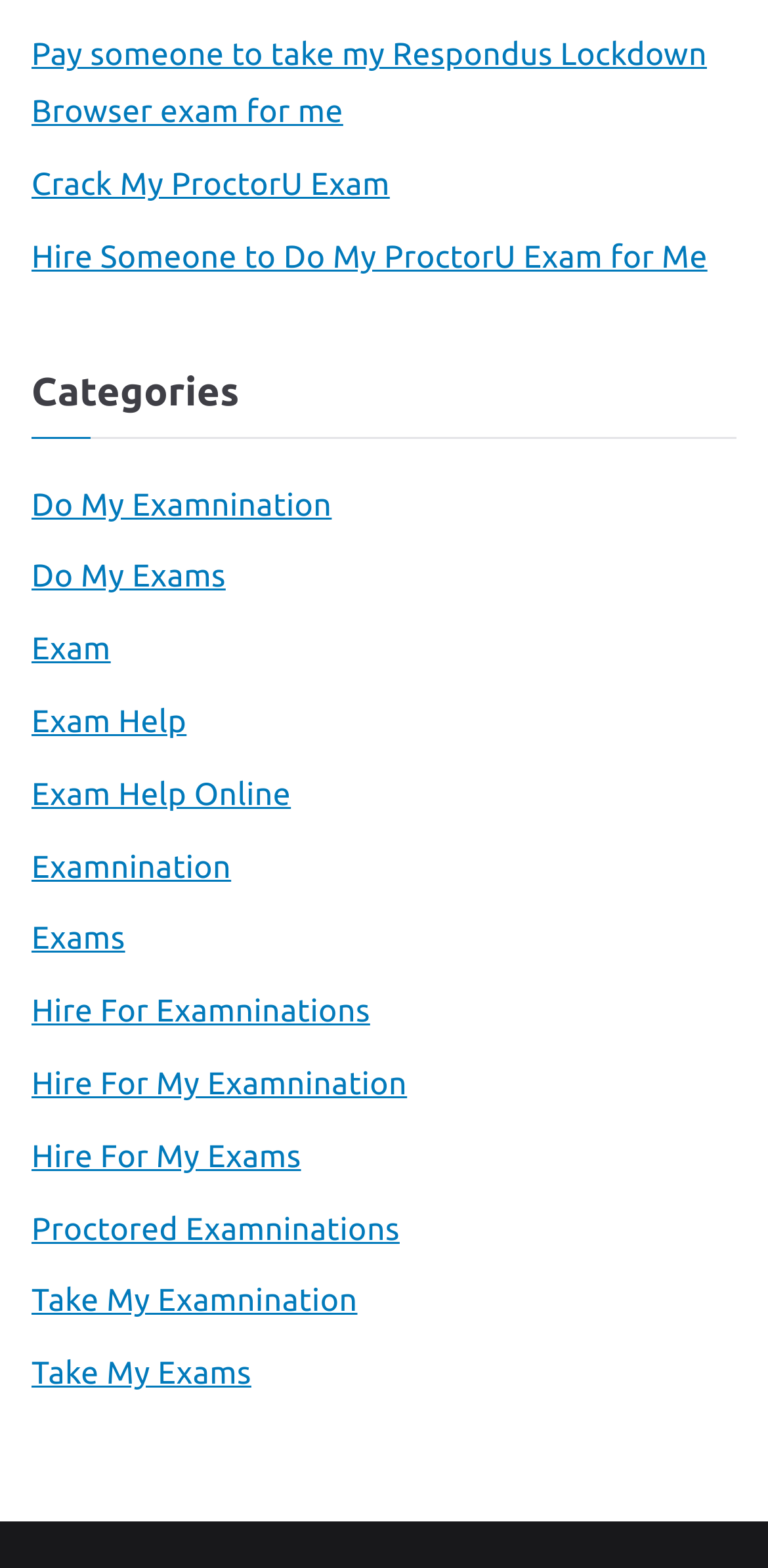Identify the bounding box coordinates necessary to click and complete the given instruction: "Go to 'Take My Exams'".

[0.041, 0.859, 0.327, 0.895]